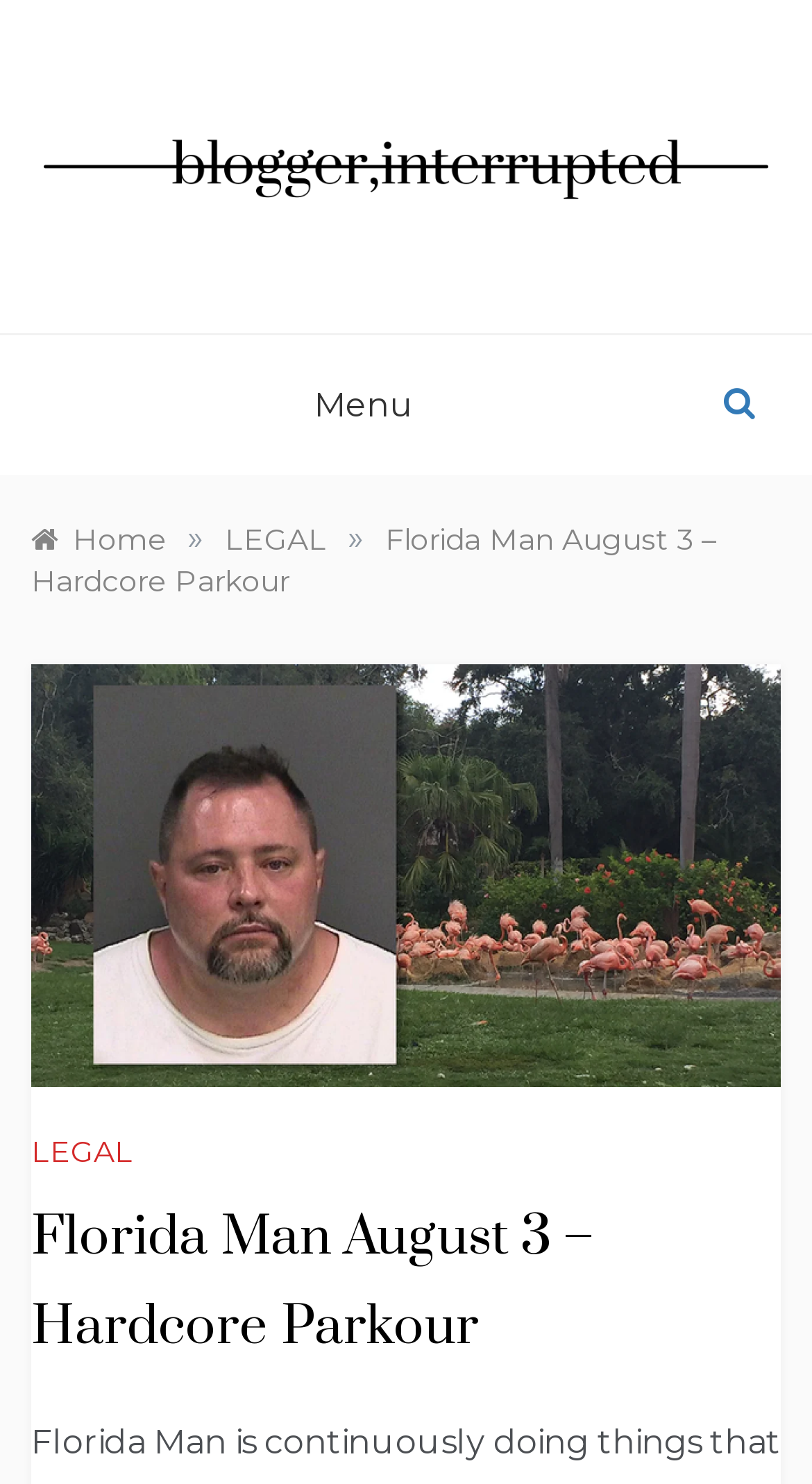What is the name of the blogger?
Based on the image, give a one-word or short phrase answer.

Blogger, Interrupted